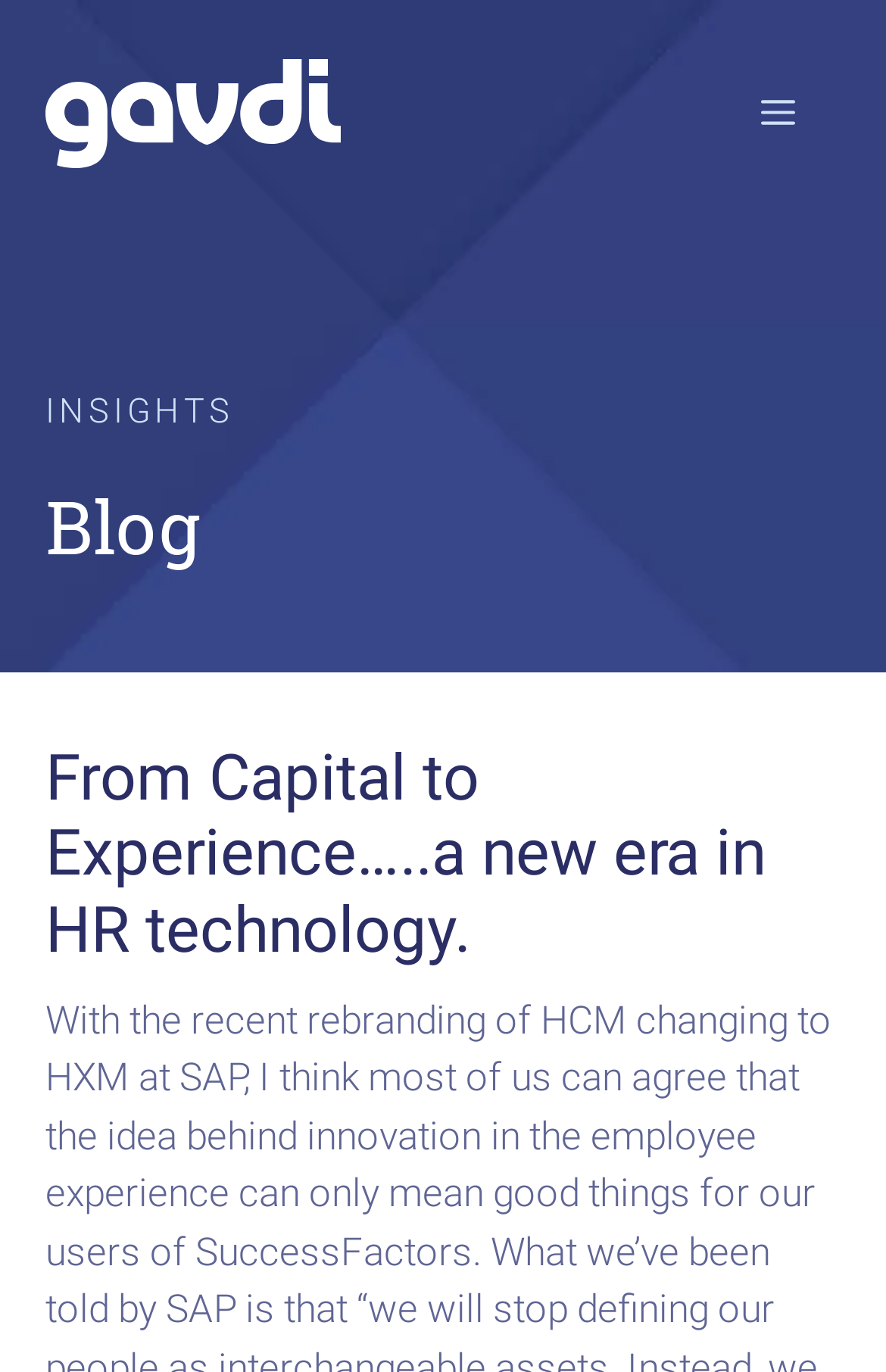Using the image as a reference, answer the following question in as much detail as possible:
What is the category of the blog post?

The blog post is categorized under 'INSIGHTS', which is a heading on the webpage. This heading is located above the blog post title.